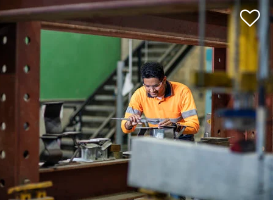Offer a detailed explanation of the image.

In a vibrant workshop setting, a dedicated student wearing an orange safety shirt meticulously works on a metal component, embodying the hands-on learning experience associated with engineering and technical studies. The backdrop features structures indicative of a dynamic educational environment, with tools and equipment surrounding him, reflecting the practical application of STEM education. This image captures the essence of vocational training, showcasing the student's focus and commitment to mastering skilled craftsmanship. The atmosphere is immersive, emphasizing the thriving culture of innovation and learning in technical fields at Central Queensland University (CQUniversity).